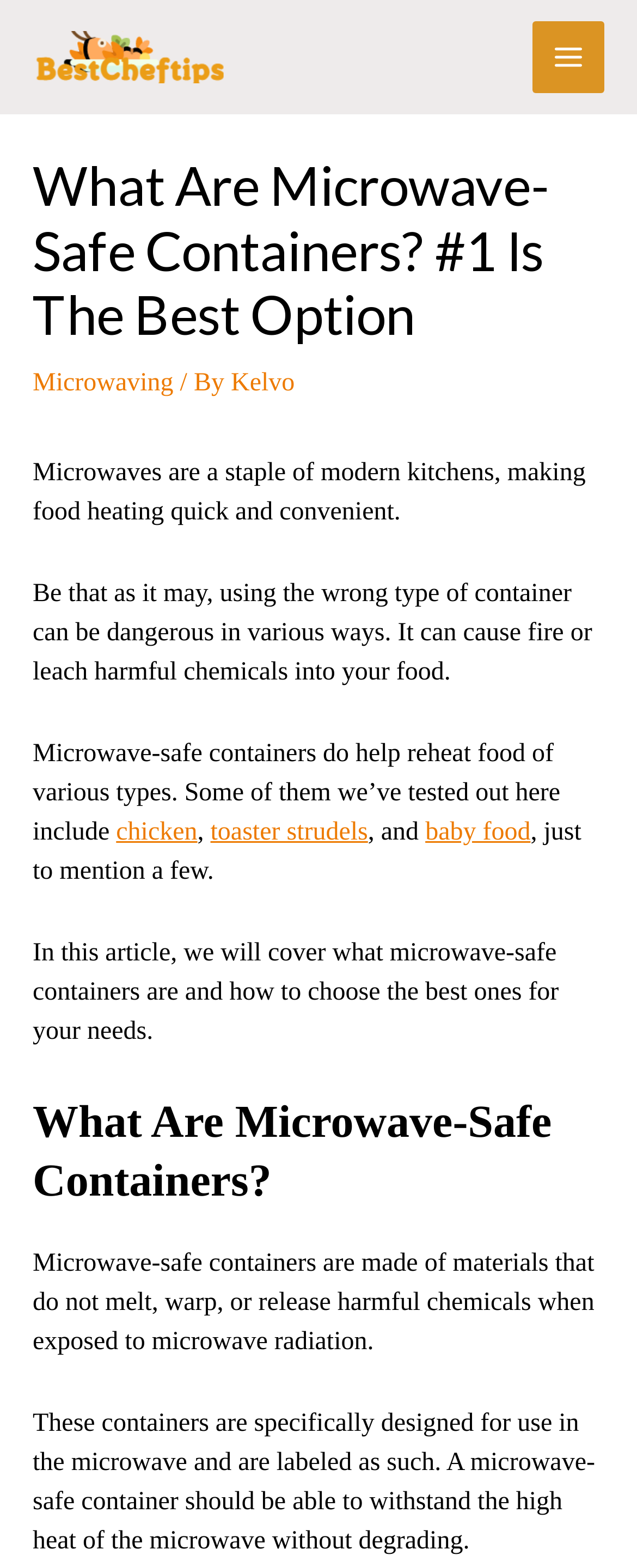Refer to the image and answer the question with as much detail as possible: What should a microwave-safe container be able to withstand?

According to the webpage, a microwave-safe container should be able to withstand the high heat of the microwave without degrading or releasing harmful chemicals.